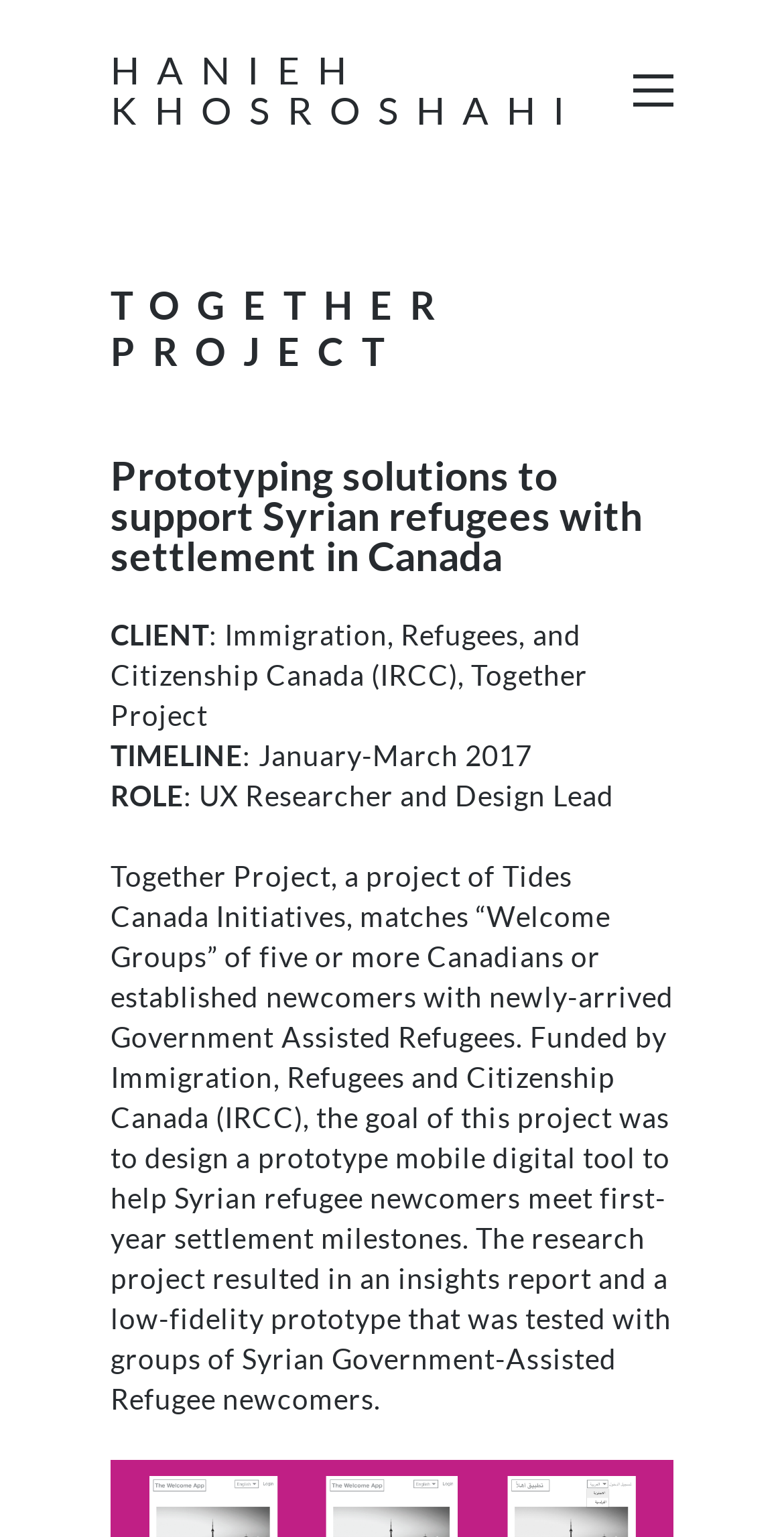Provide a short, one-word or phrase answer to the question below:
What is the timeline of the project?

January-March 2017